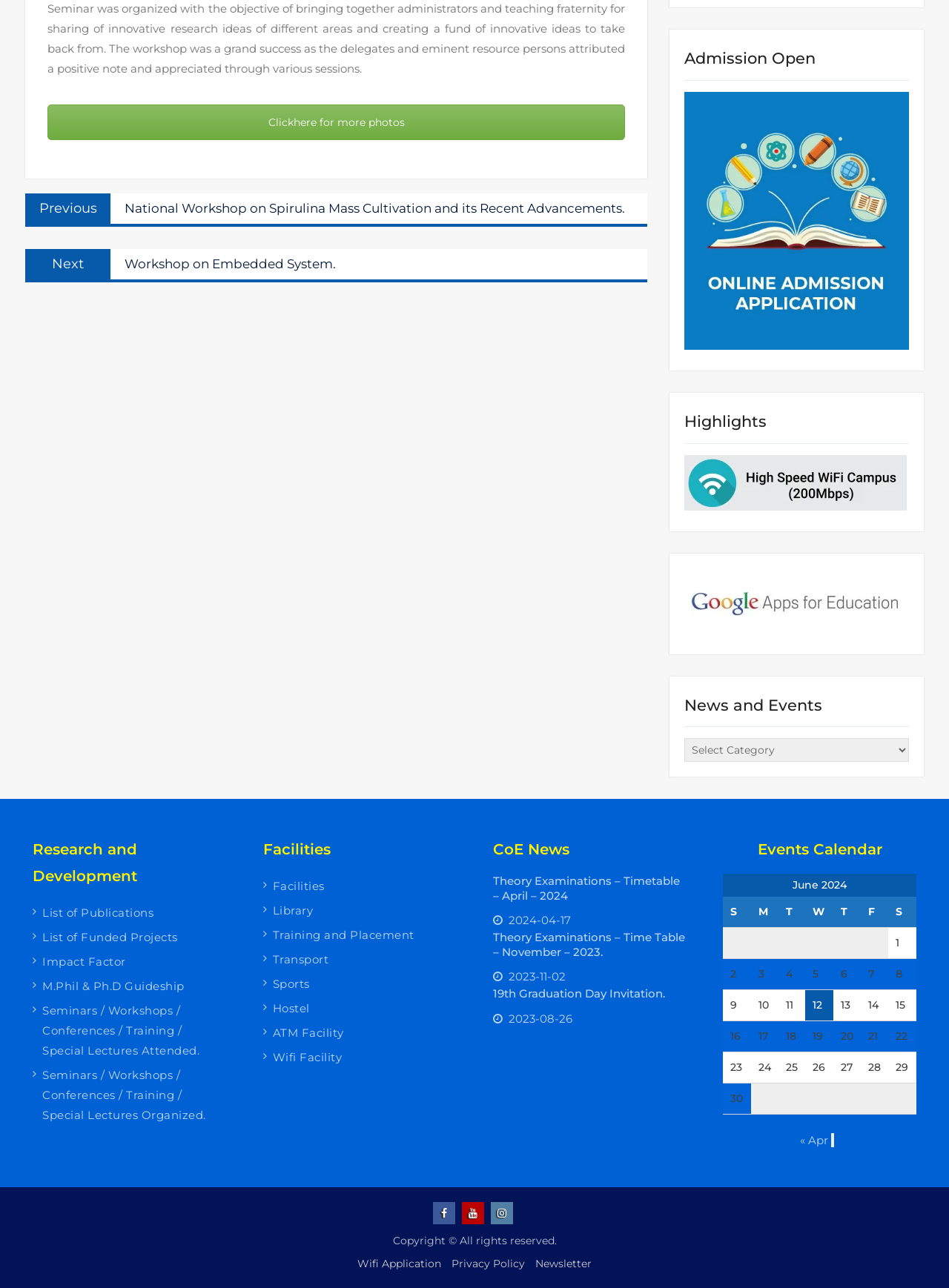What type of facility is mentioned in the 'Facilities' section?
Answer with a single word or short phrase according to what you see in the image.

Library